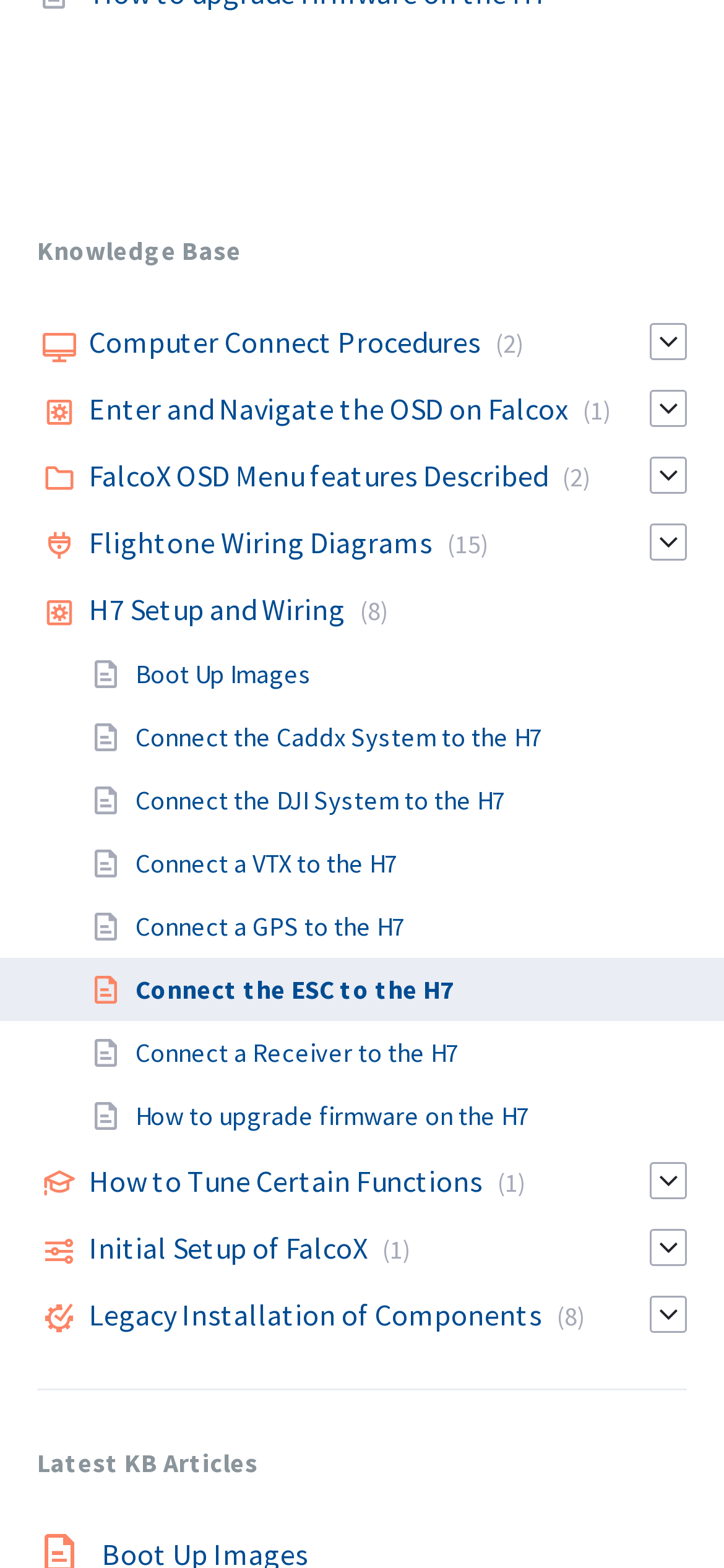Pinpoint the bounding box coordinates for the area that should be clicked to perform the following instruction: "Expand 'FalcoX OSD Menu features Described'".

[0.897, 0.291, 0.949, 0.315]